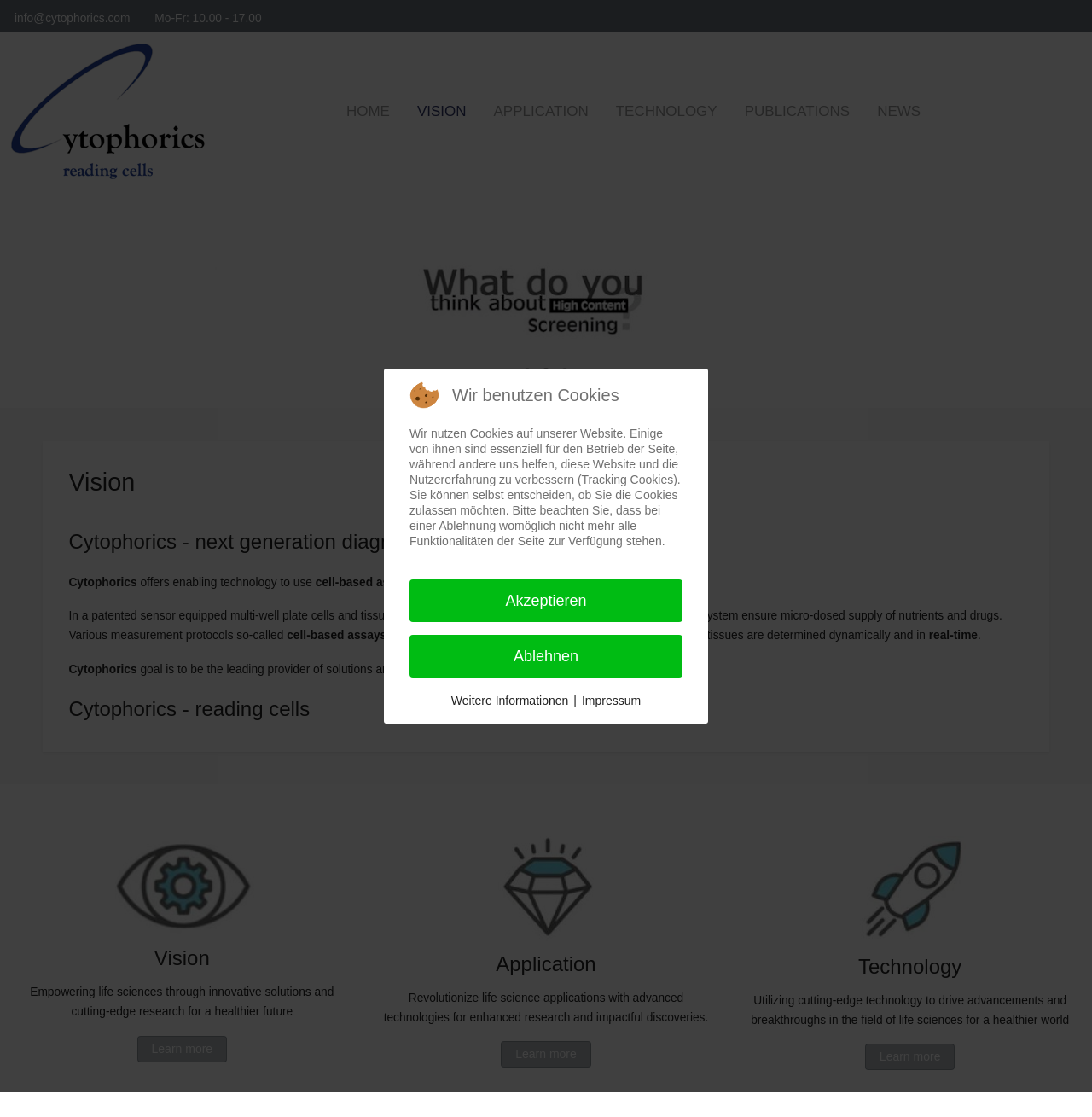Given the webpage screenshot and the description, determine the bounding box coordinates (top-left x, top-left y, bottom-right x, bottom-right y) that define the location of the UI element matching this description: Weitere Informationen

[0.413, 0.62, 0.521, 0.635]